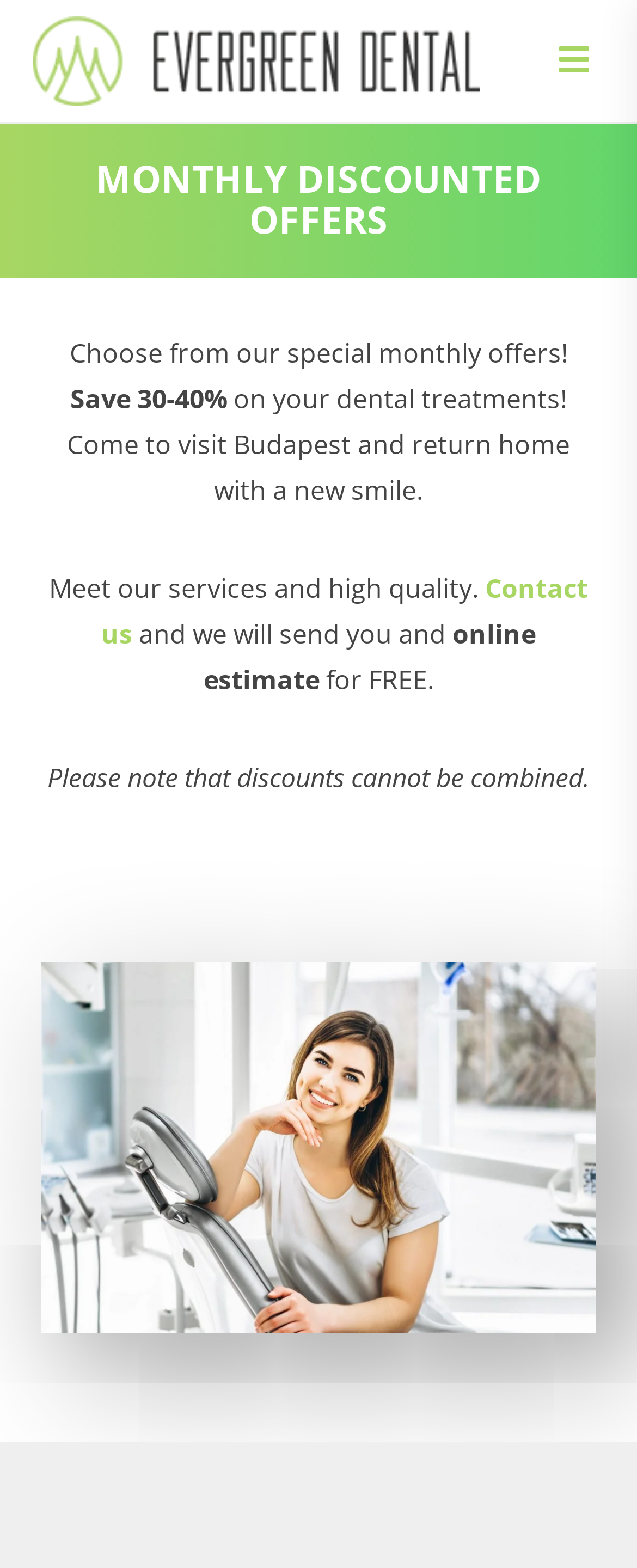What is depicted in the image on the webpage?
Use the information from the screenshot to give a comprehensive response to the question.

The image on the webpage is described as 'woman in dental chair', which suggests that it is an illustration or photograph of a woman undergoing dental treatment.